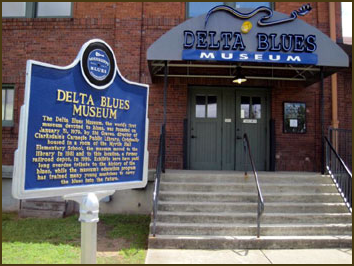Use a single word or phrase to answer the question:
What type of music is the museum dedicated to?

Blues music